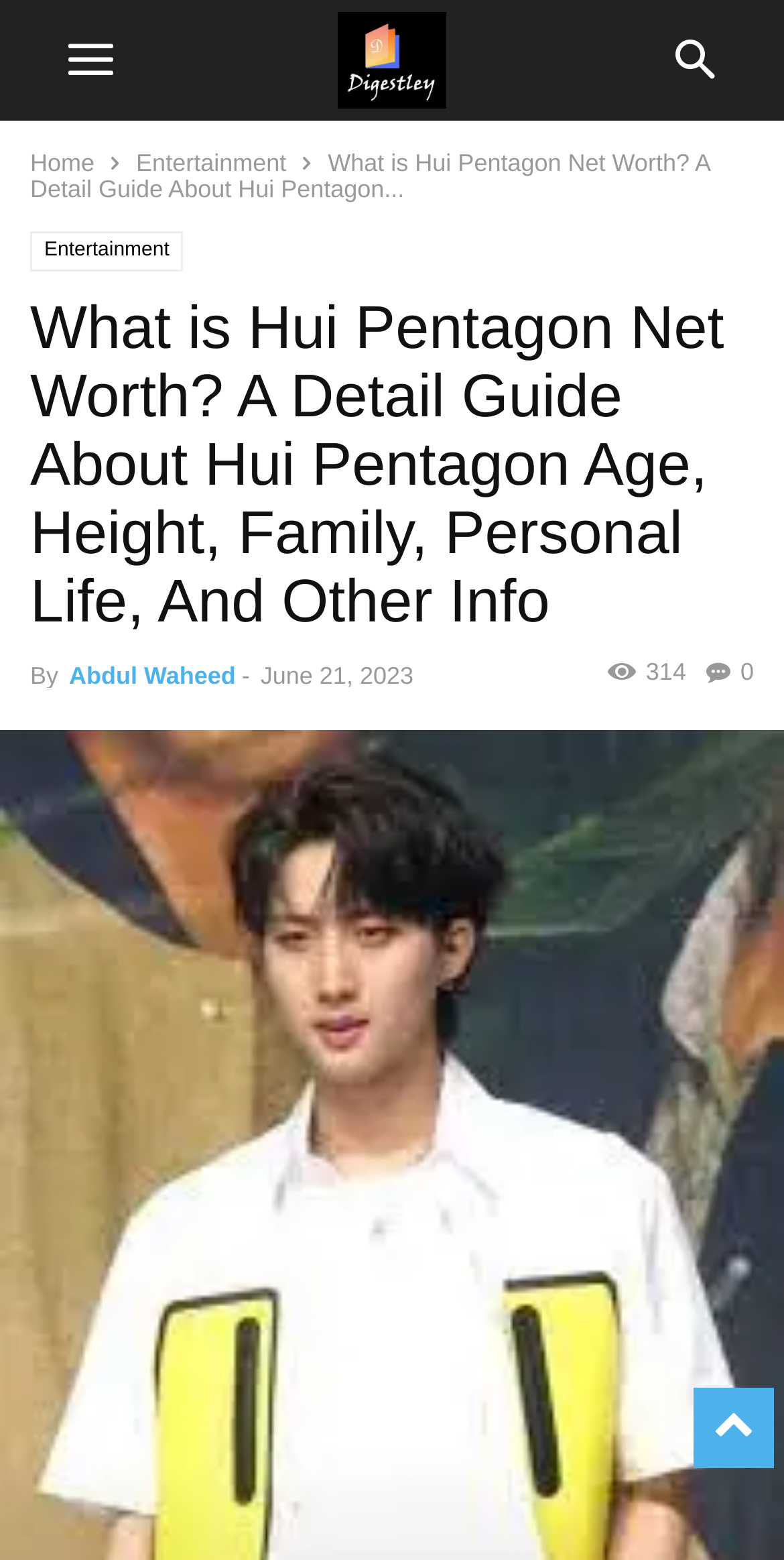Look at the image and write a detailed answer to the question: 
How many views does this article have?

The view count can be found in the header section of the webpage, where it says '314' next to a icon.